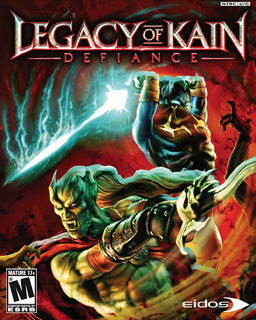What type of world is Nosgoth described as?
Please provide a single word or phrase as your answer based on the screenshot.

Corrupt and intricately crafted